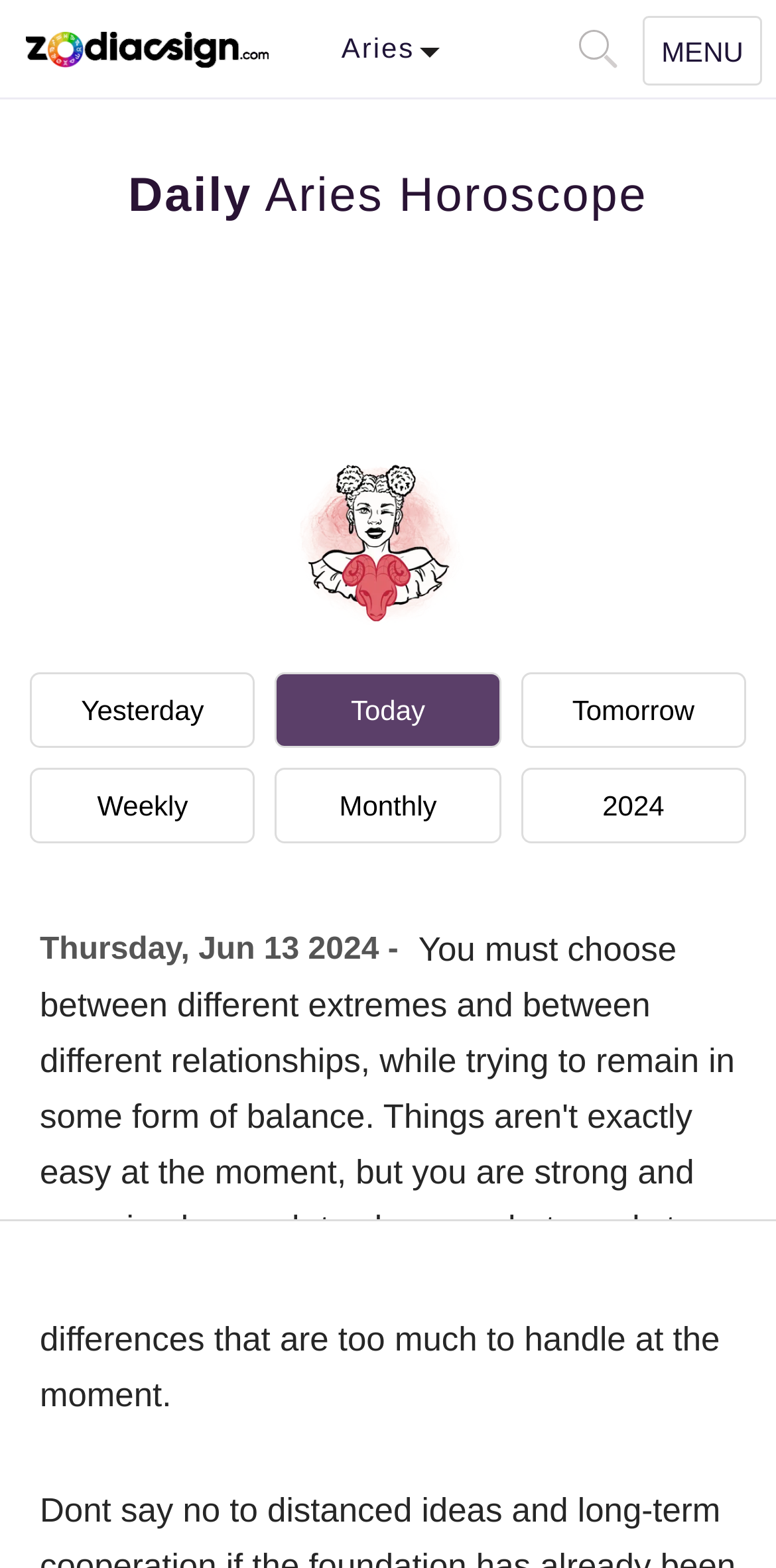Please give a one-word or short phrase response to the following question: 
What is the zodiac sign of the horoscope?

Aries